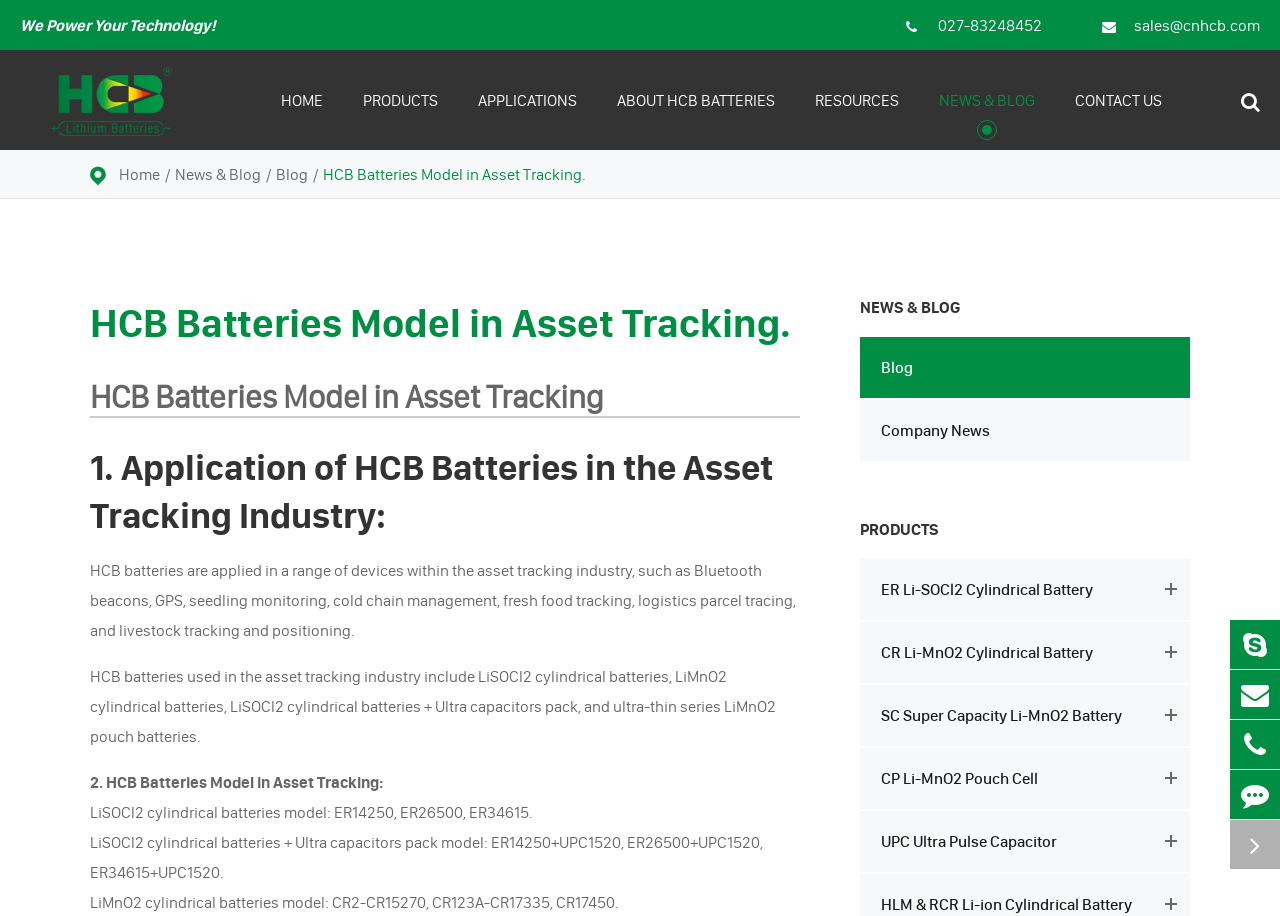Based on the description "parent_node: HOME", find the bounding box of the specified UI element.

[0.016, 0.055, 0.158, 0.164]